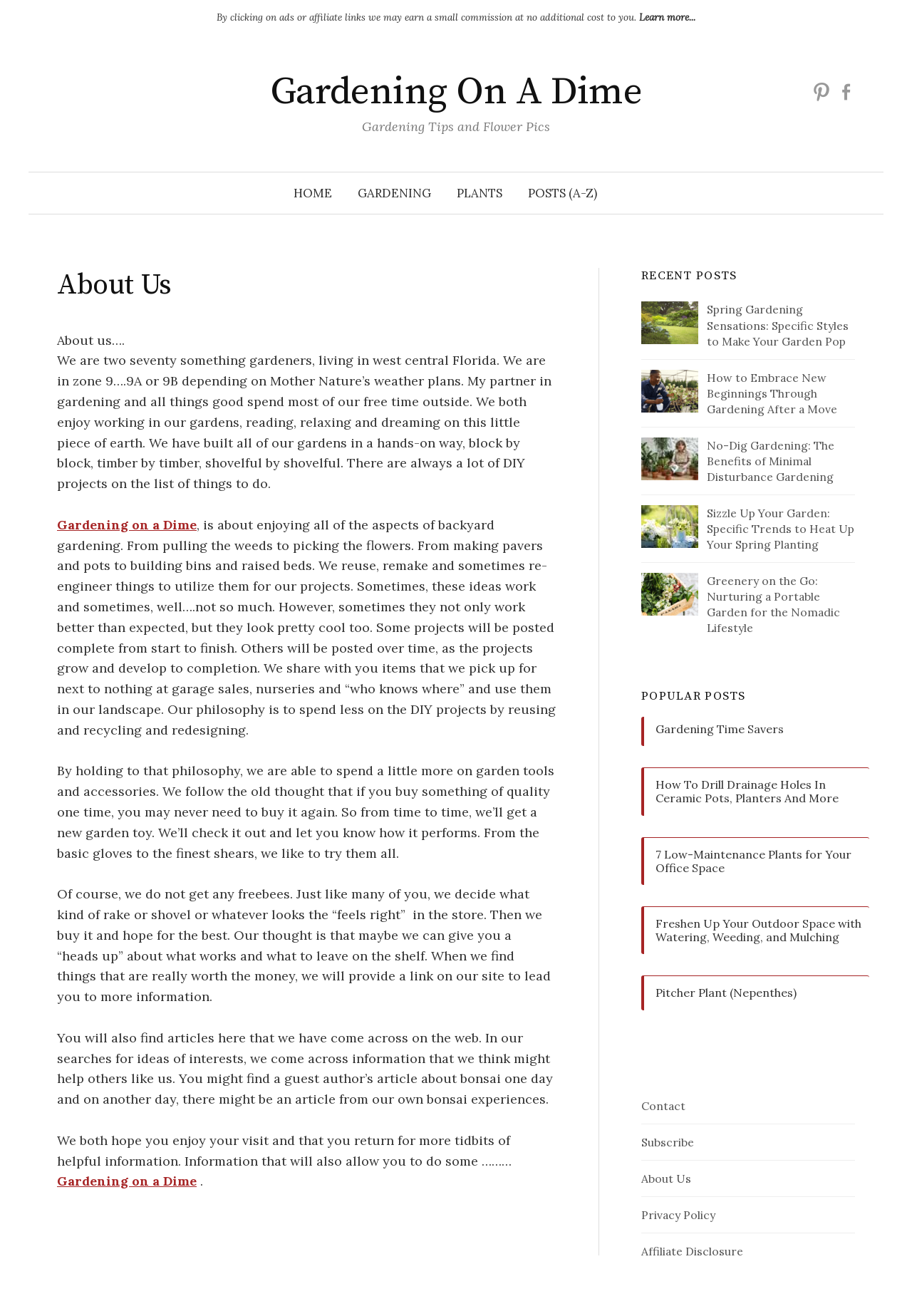Provide the bounding box for the UI element matching this description: "Therapy Aids".

None